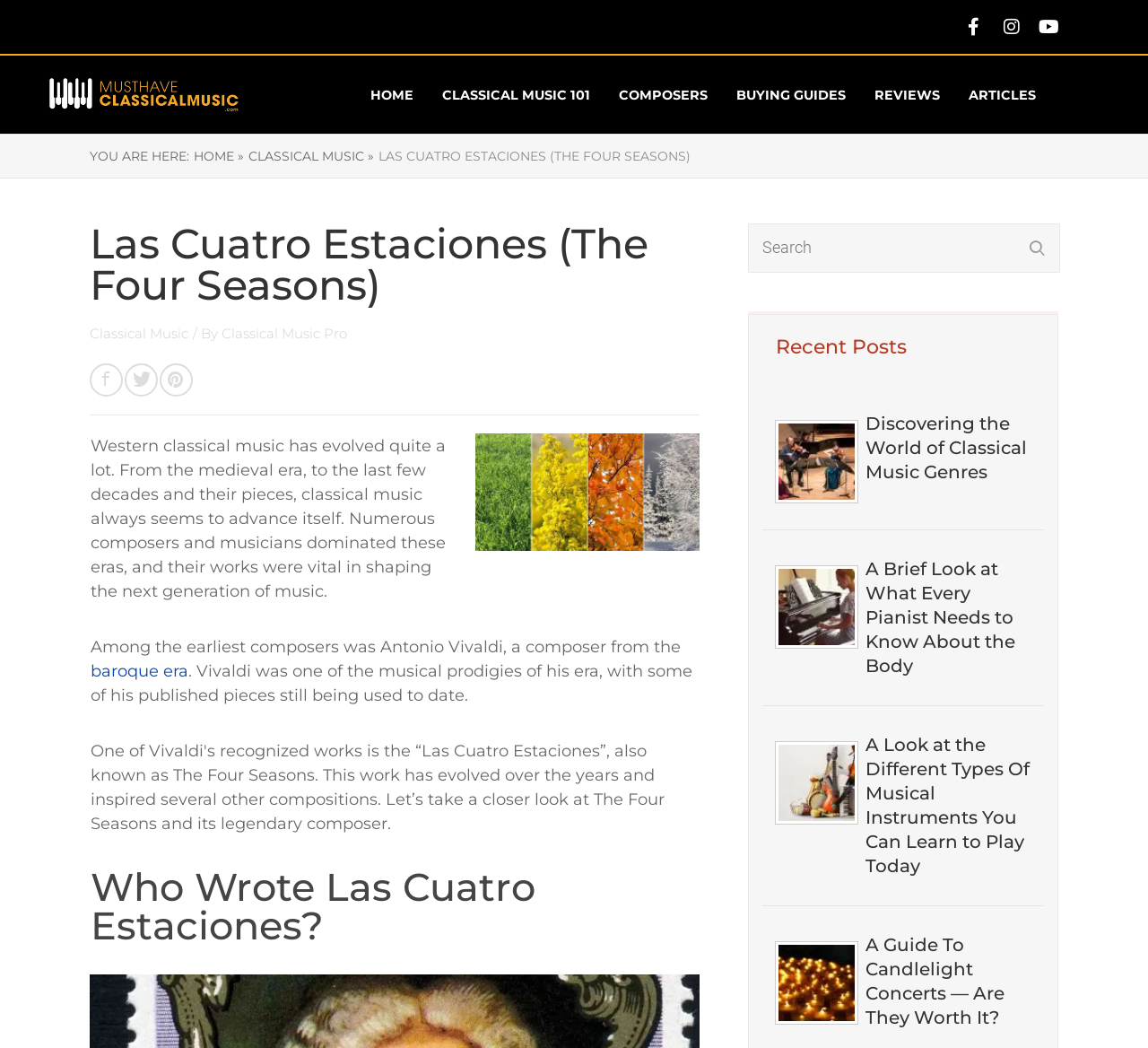Please extract the webpage's main title and generate its text content.

Las Cuatro Estaciones (The Four Seasons)